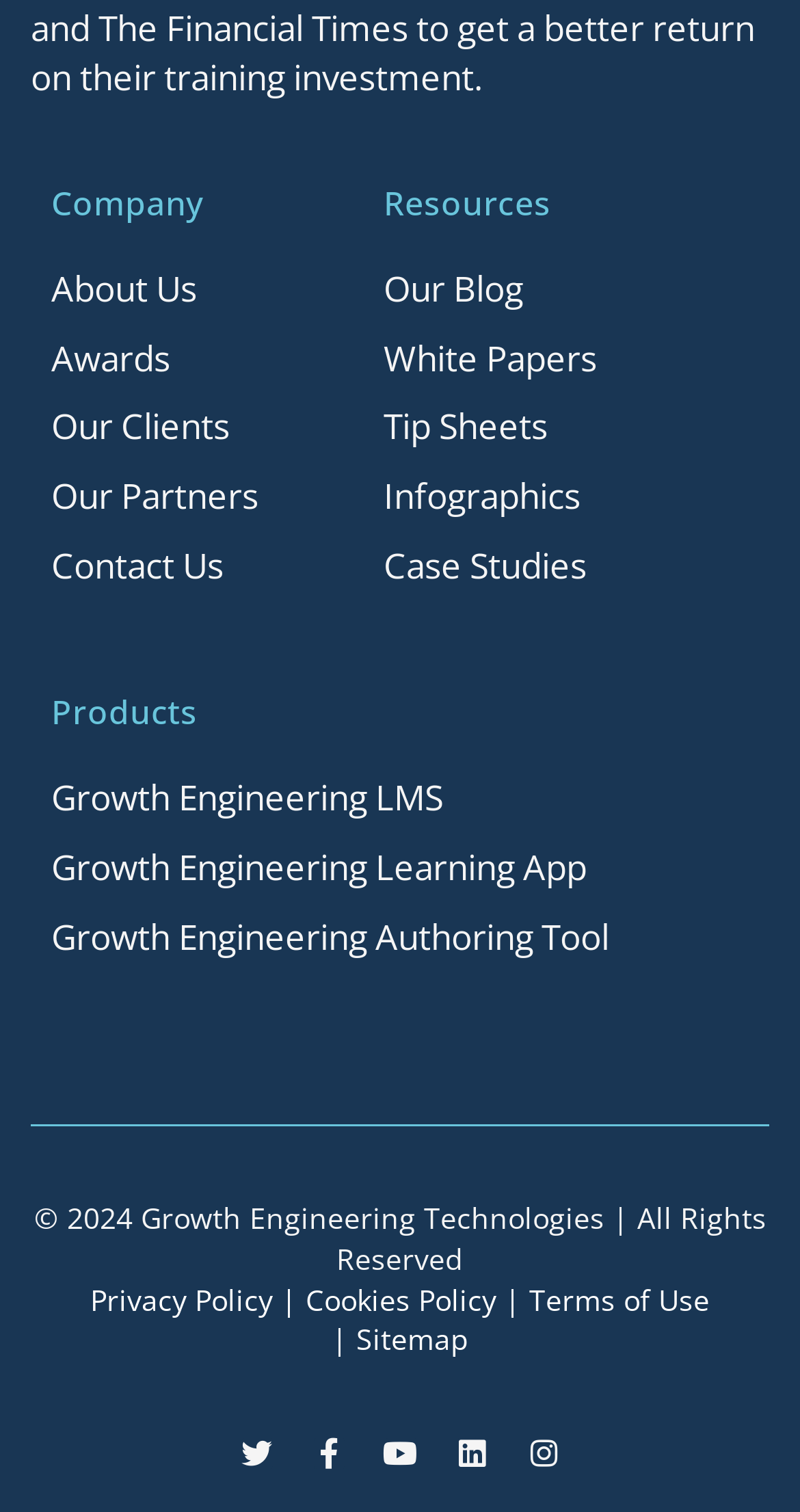Give the bounding box coordinates for the element described as: "About Us".

[0.064, 0.175, 0.428, 0.207]